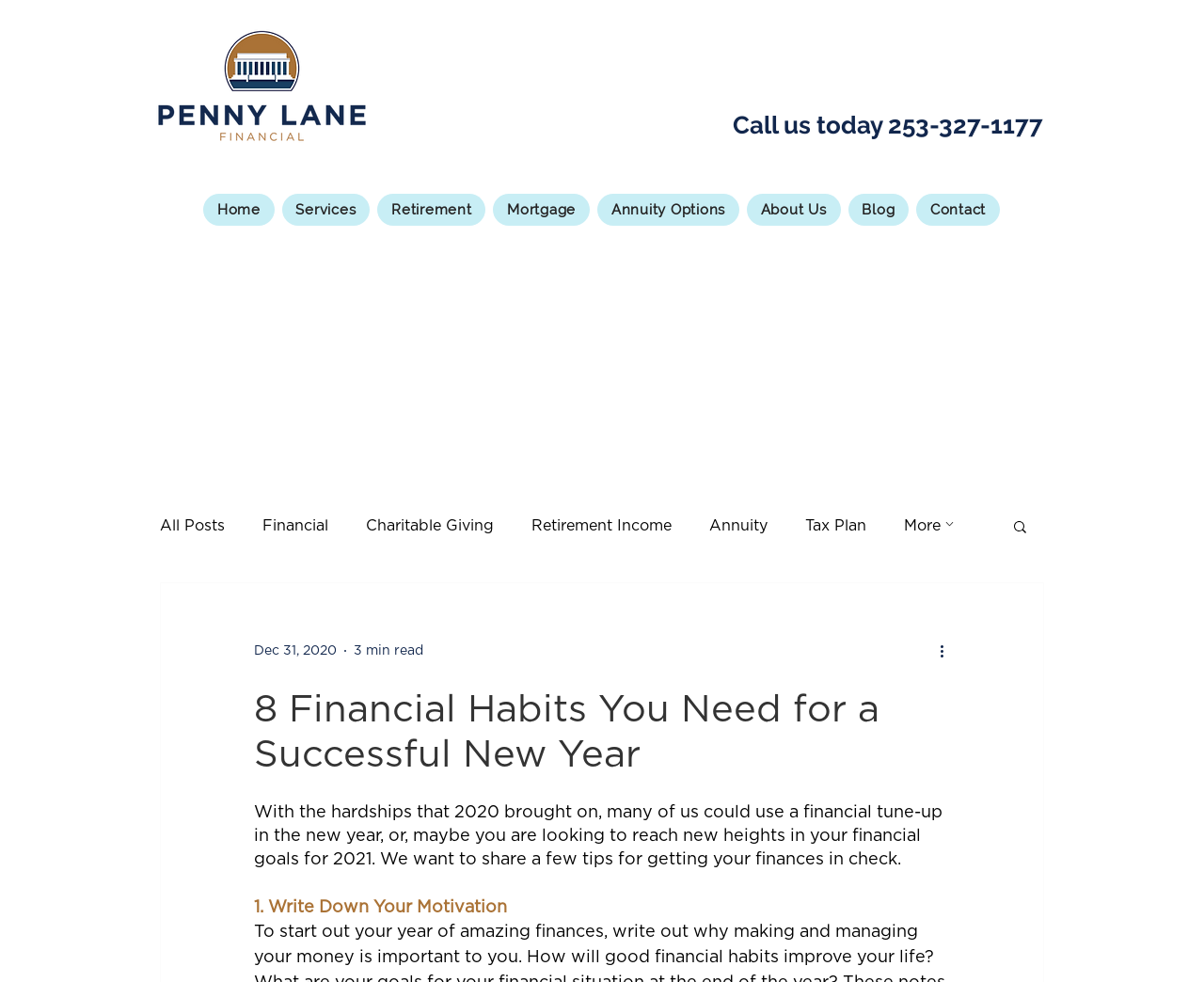Extract the bounding box of the UI element described as: "Water based lubes".

None